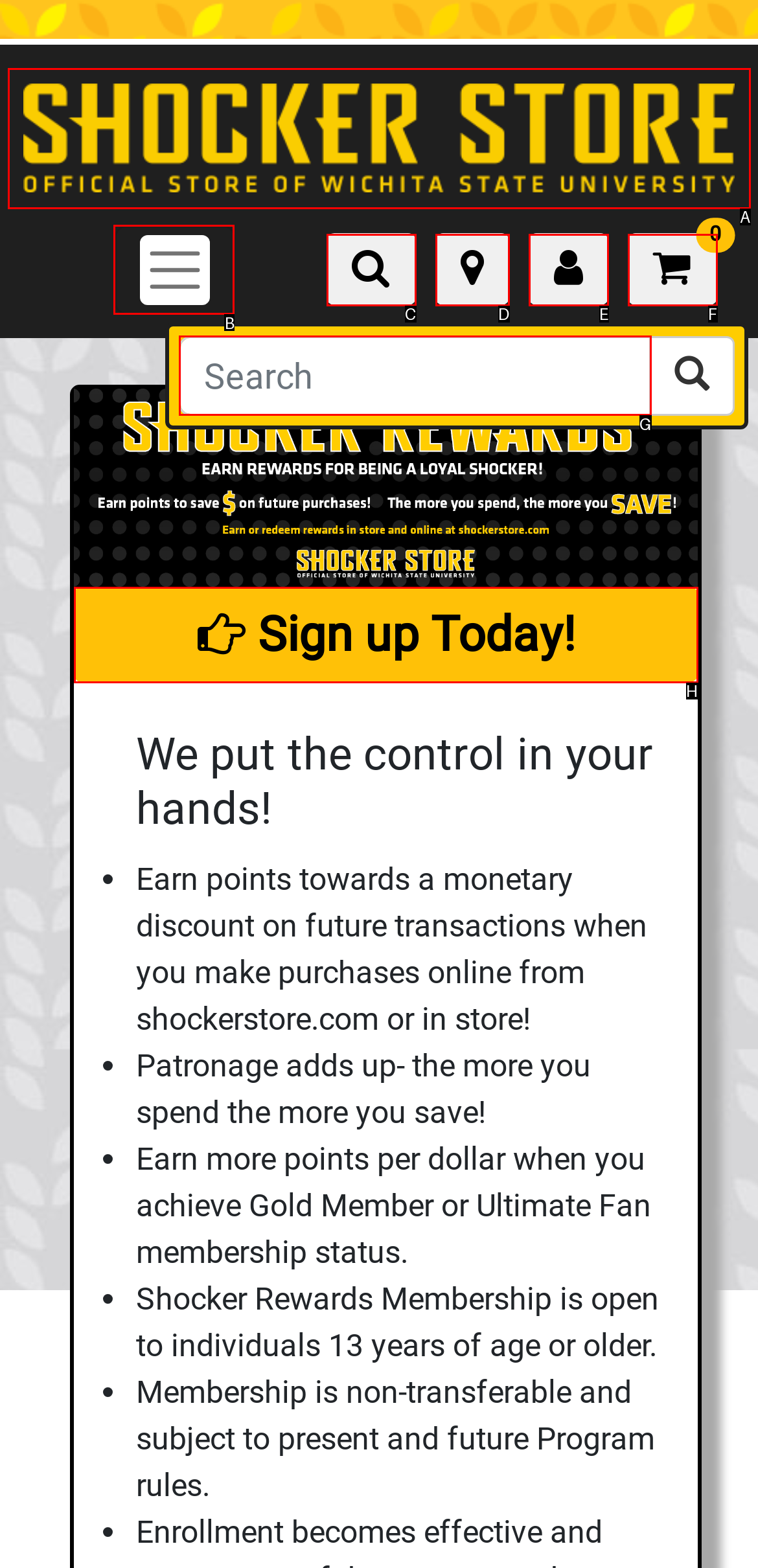Specify which element within the red bounding boxes should be clicked for this task: Search Respond with the letter of the correct option.

G